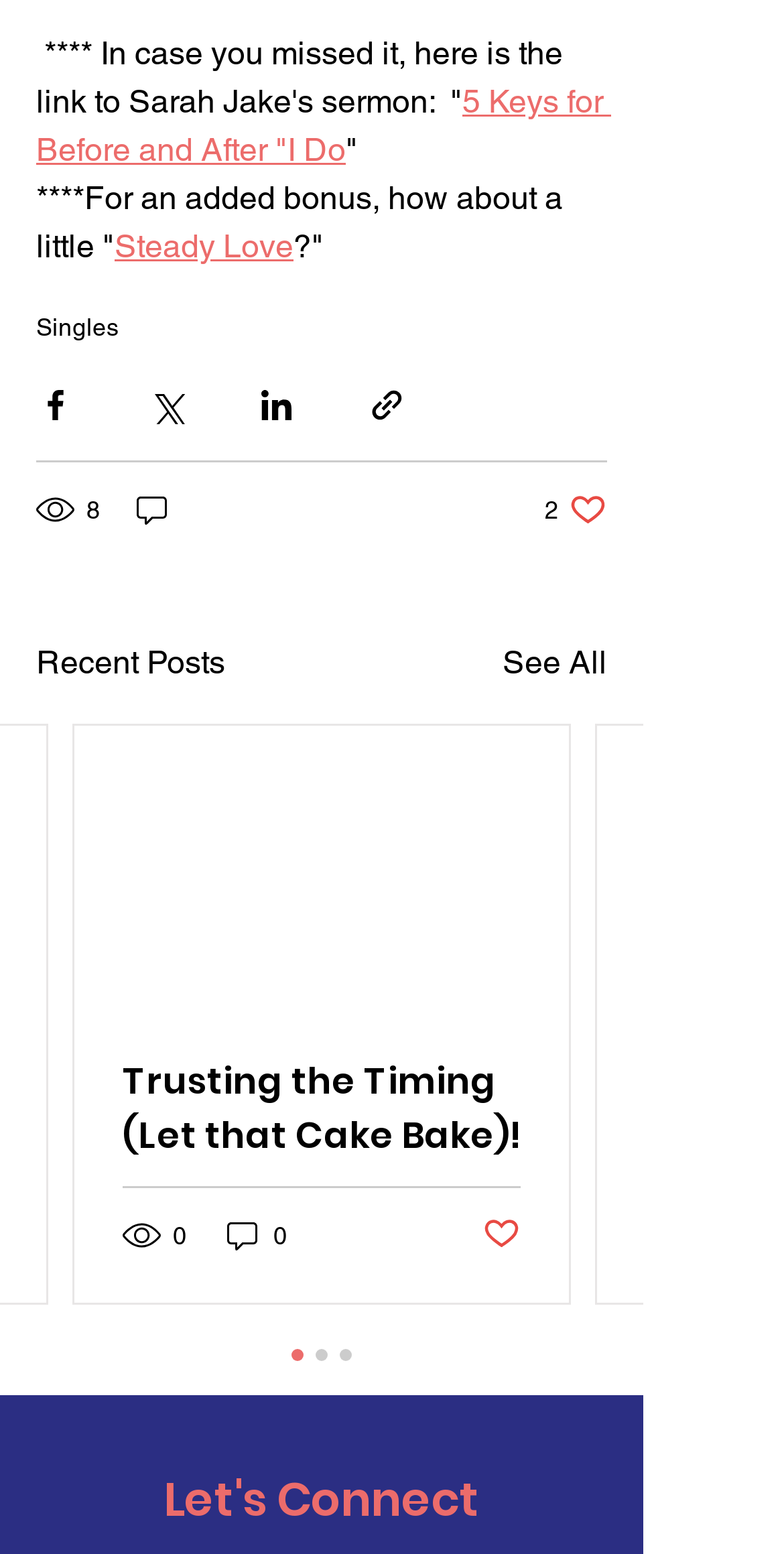Find the bounding box coordinates for the HTML element specified by: "1".

[0.156, 0.783, 0.244, 0.808]